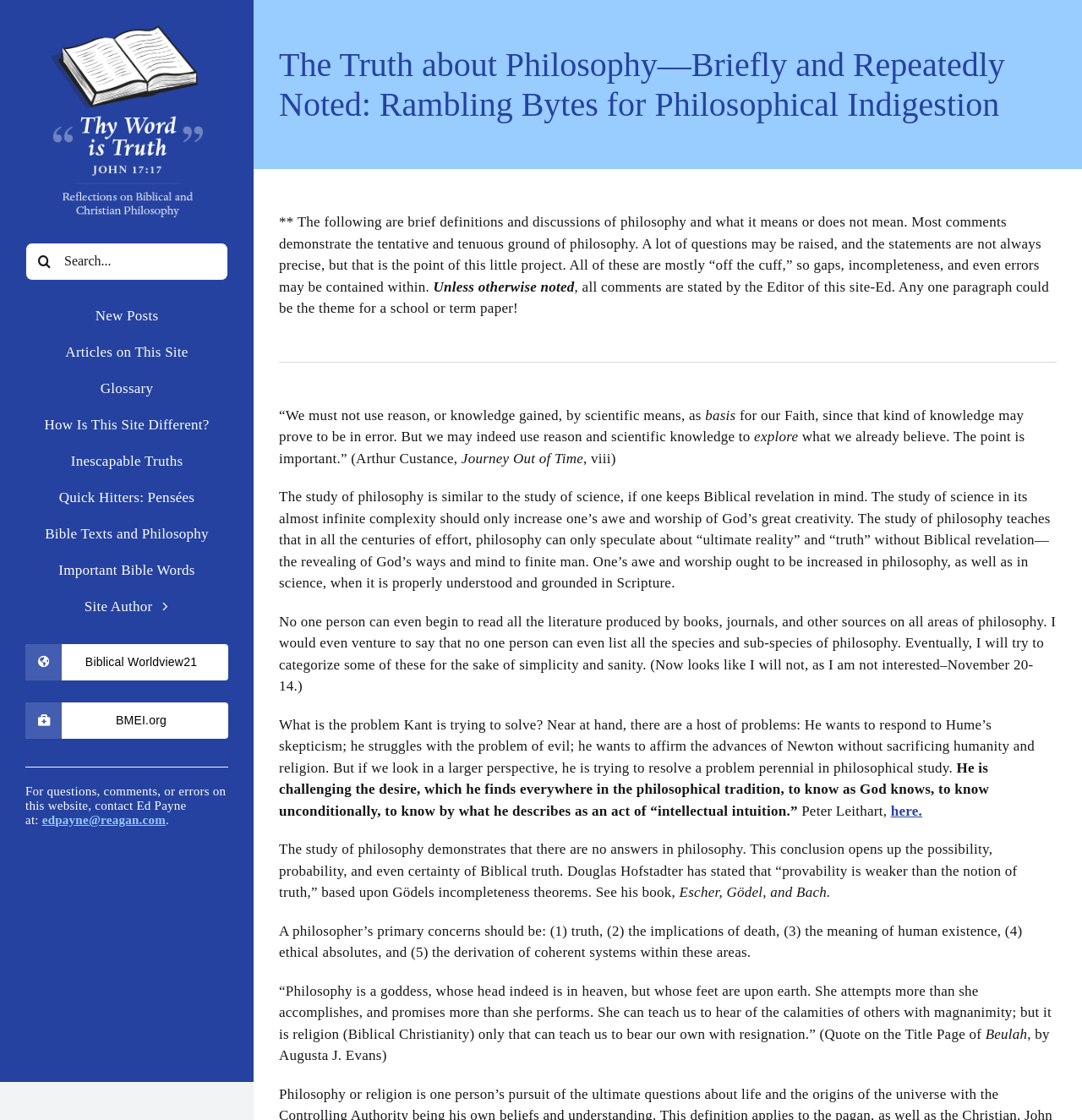Please identify the bounding box coordinates of where to click in order to follow the instruction: "Read about Inescapable Truths".

[0.01, 0.405, 0.224, 0.418]